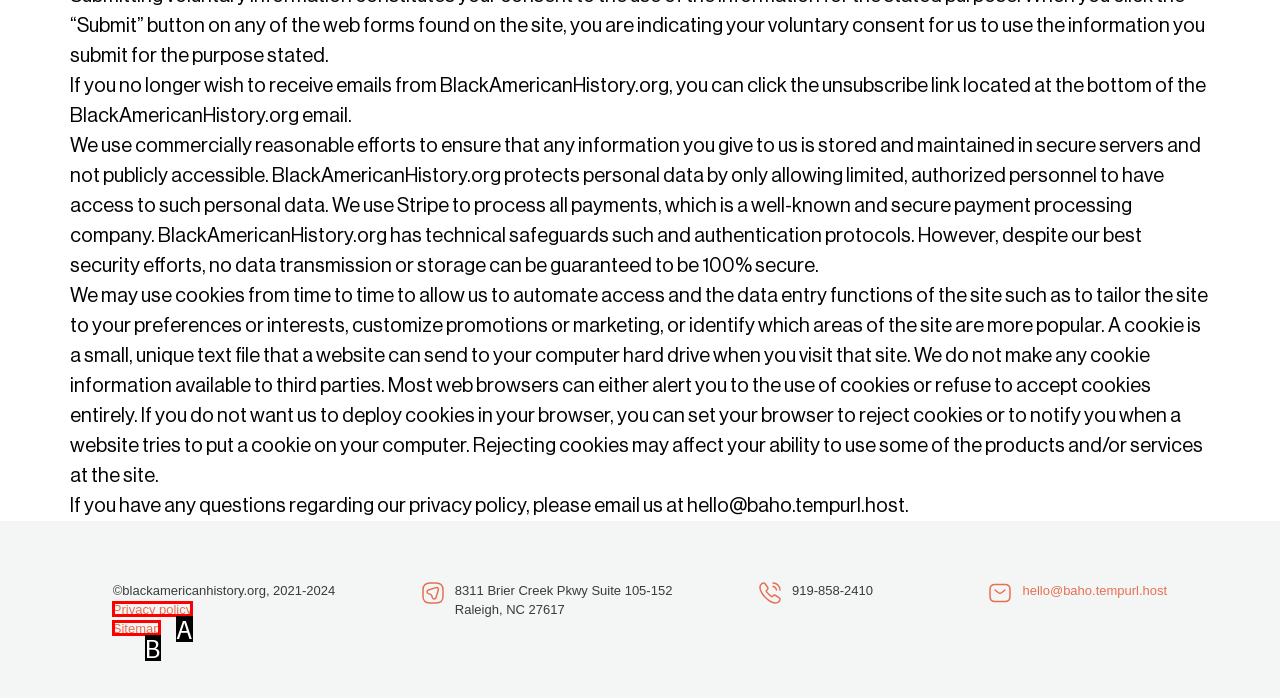Given the element description: Privacy policy, choose the HTML element that aligns with it. Indicate your choice with the corresponding letter.

A